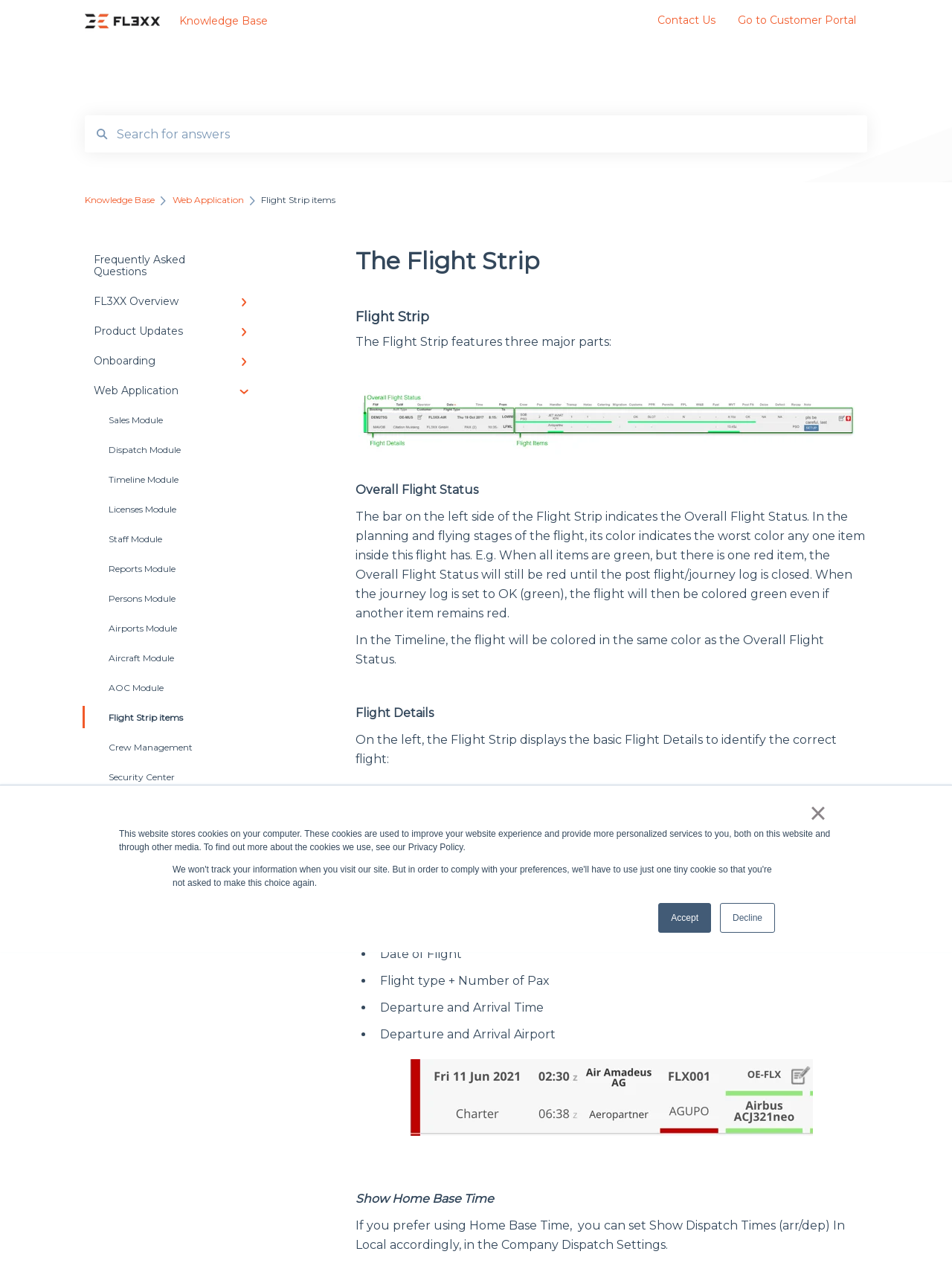What is the purpose of the bar on the left side of the Flight Strip?
Refer to the image and offer an in-depth and detailed answer to the question.

I read the text on the webpage and found that the bar on the left side of the Flight Strip indicates the Overall Flight Status, which is determined by the worst color of any item inside the flight.